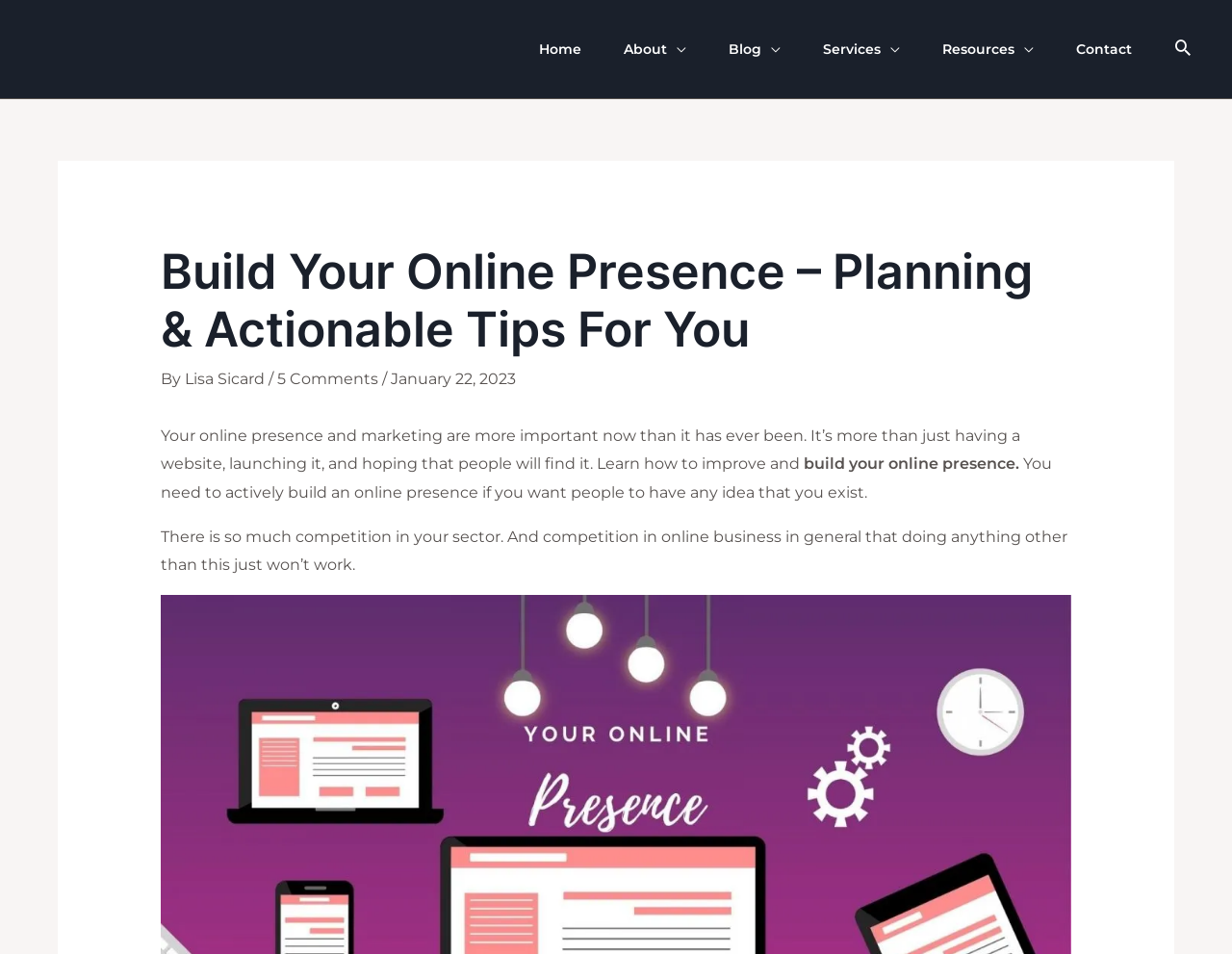From the given element description: "parent_node: Services aria-label="Menu Toggle"", find the bounding box for the UI element. Provide the coordinates as four float numbers between 0 and 1, in the order [left, top, right, bottom].

[0.715, 0.016, 0.73, 0.087]